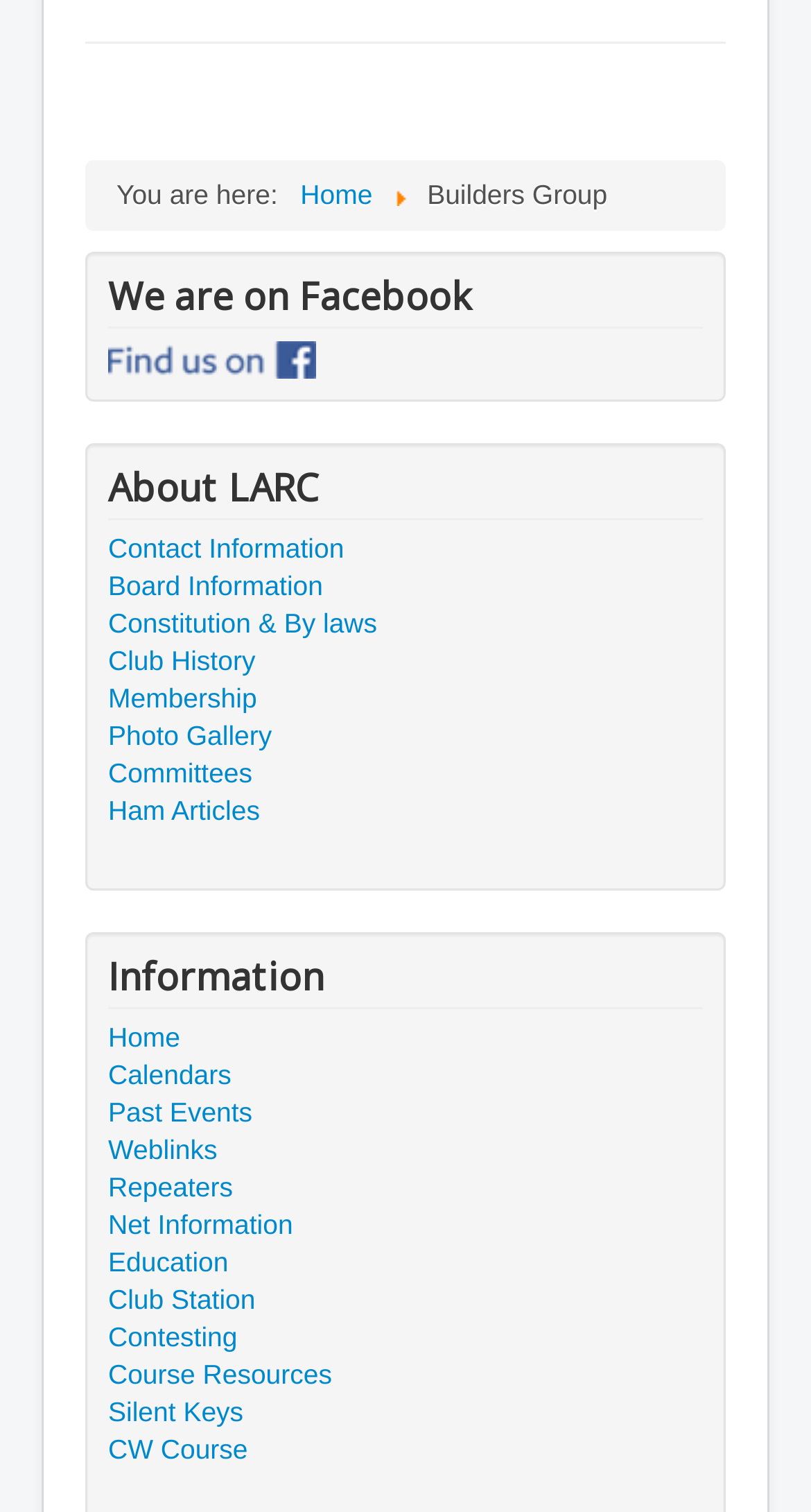Please specify the bounding box coordinates of the clickable section necessary to execute the following command: "Read about Club History".

[0.133, 0.425, 0.867, 0.45]